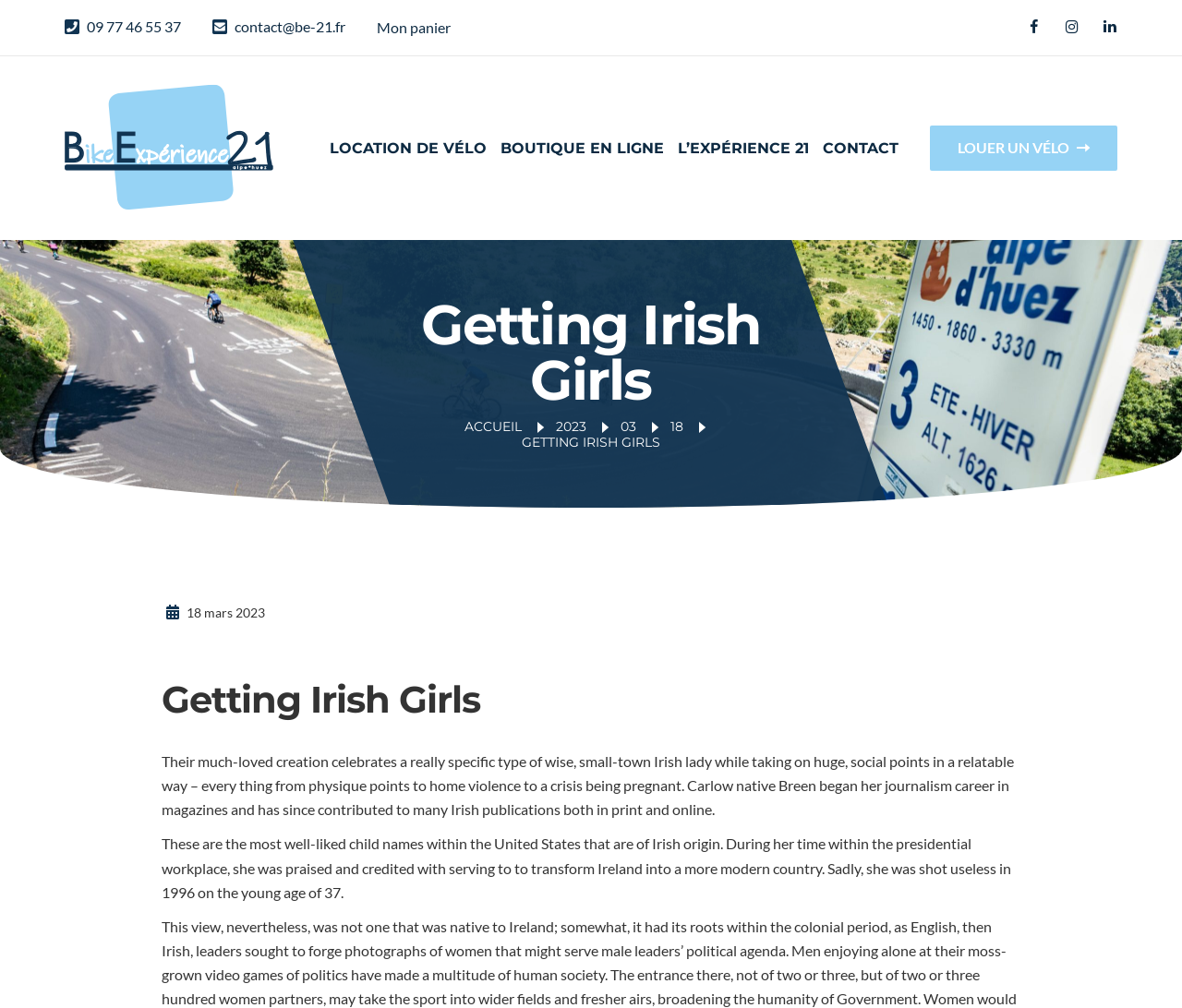Offer a meticulous caption that includes all visible features of the webpage.

This webpage is about "Getting Irish Girls" and "Bike Experience 21". At the top left, there are three links: a phone number "09 77 46 55 37", an email address "contact@be-21.fr", and a link to "Mon panier". On the top right, there are three social media icons represented by Unicode characters. Below these links, there is a logo of "Bike Experience 21" with an image, and a link to the same title.

The main navigation menu is located in the middle of the page, with five links: "LOCATION DE VÉLO", "BOUTIQUE EN LIGNE", "L’EXPÉRIENCE 21", "CONTACT", and "LOUER UN VÉLO" with a bicycle icon. 

Below the navigation menu, there is a title "Getting Irish Girls" in a larger font size. On the right side of the title, there are four links: "ACCUEIL", "2023", "03", and "18". Below these links, there is a heading "Getting Irish Girls" and a subheading "18 mars 2023". 

The main content of the page is divided into two sections. The first section describes "Getting Irish Girls" as a creation that celebrates a specific type of wise, small-town Irish lady while taking on huge social points. The second section lists popular child names of Irish origin in the United States and mentions a woman who was praised for helping to transform Ireland into a more modern country.